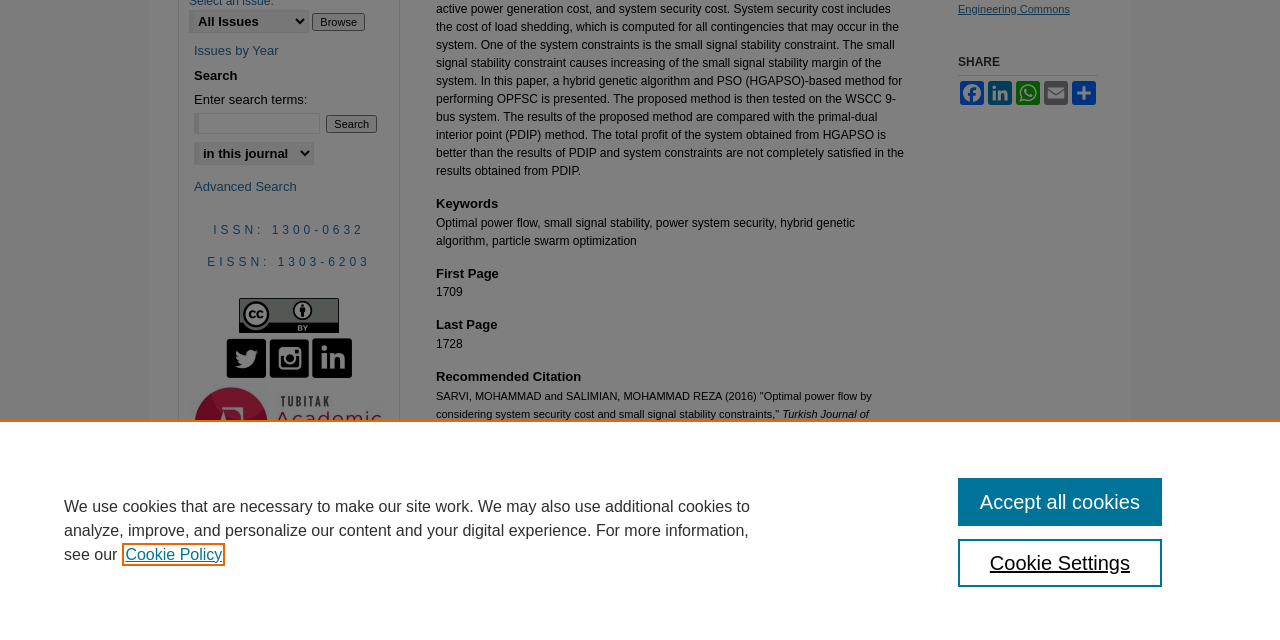Find the bounding box coordinates corresponding to the UI element with the description: "Accept all cookies". The coordinates should be formatted as [left, top, right, bottom], with values as floats between 0 and 1.

[0.748, 0.747, 0.908, 0.822]